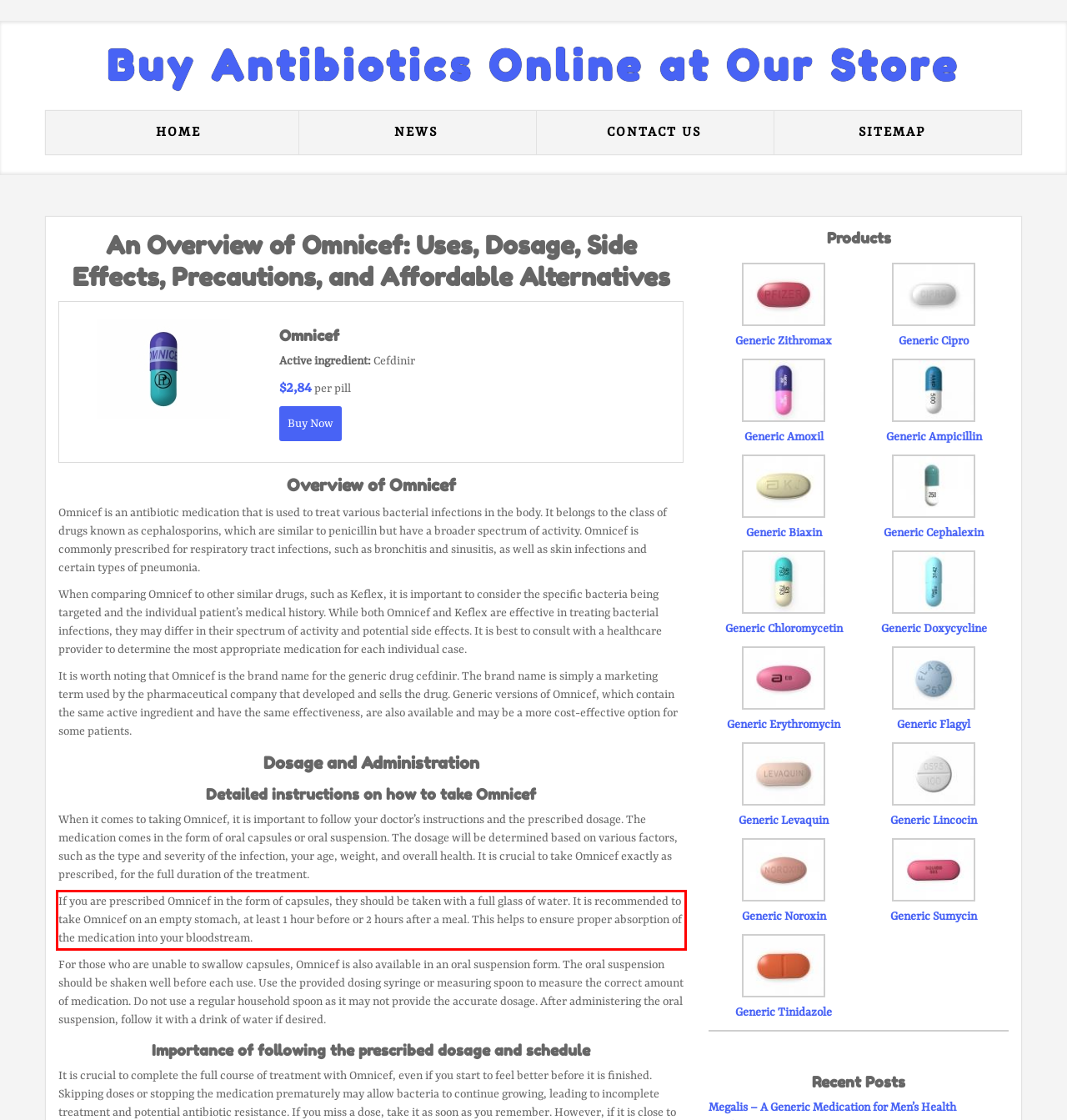Using the provided screenshot of a webpage, recognize and generate the text found within the red rectangle bounding box.

If you are prescribed Omnicef in the form of capsules, they should be taken with a full glass of water. It is recommended to take Omnicef on an empty stomach, at least 1 hour before or 2 hours after a meal. This helps to ensure proper absorption of the medication into your bloodstream.